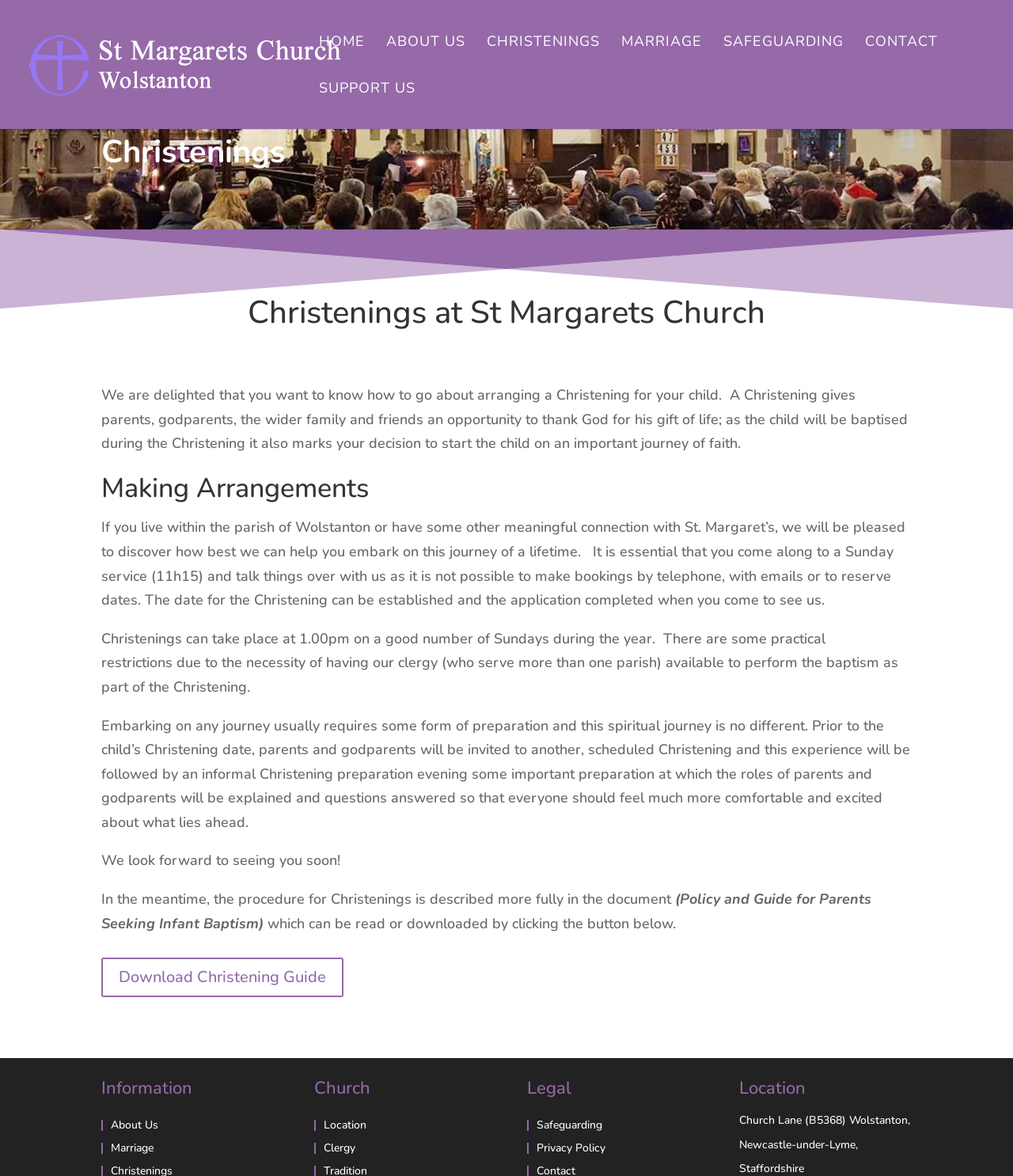Identify the bounding box of the HTML element described as: "Download Christening Guide".

[0.1, 0.815, 0.339, 0.848]